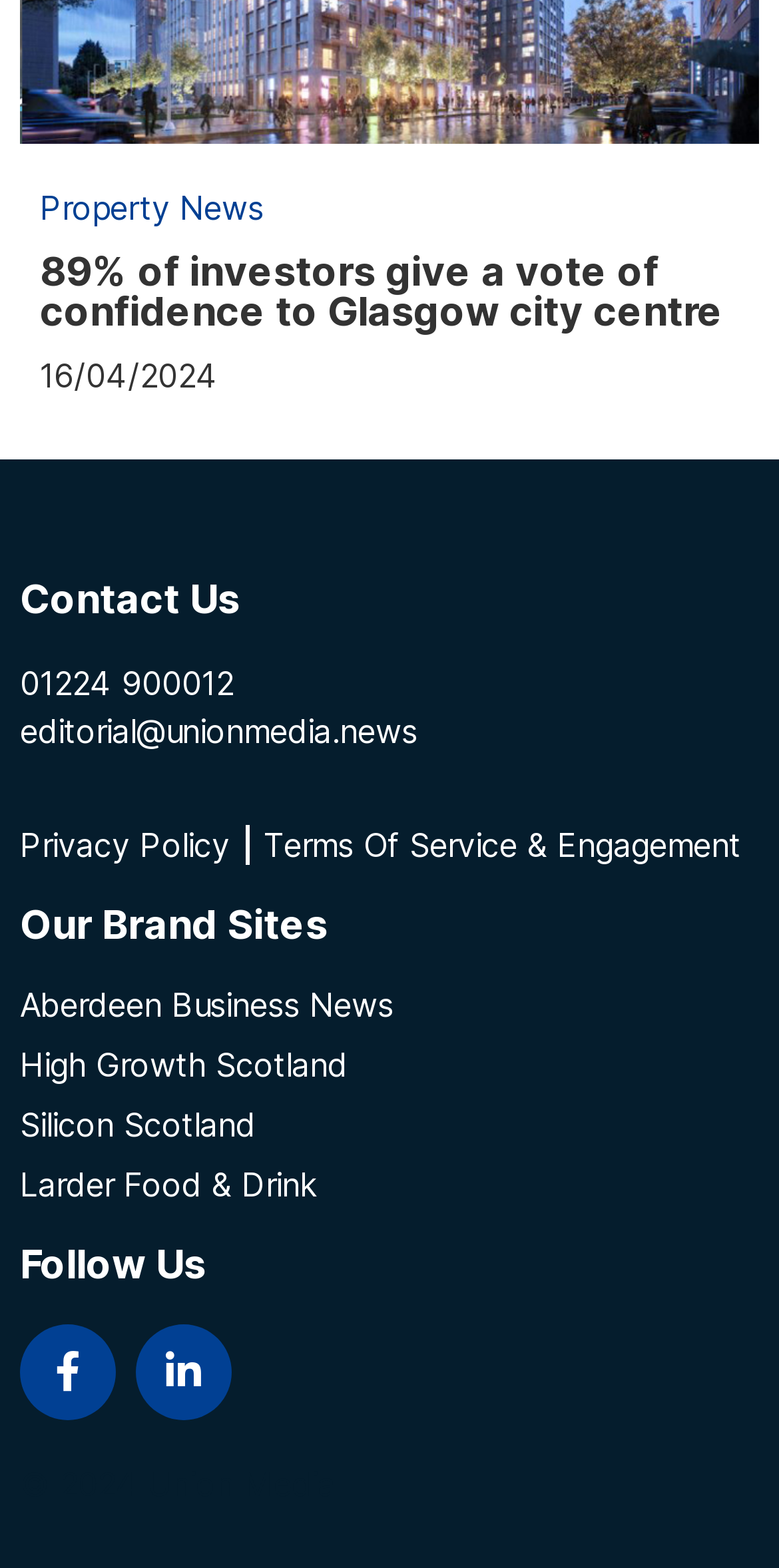What is the email address to contact for editorial purposes?
Answer the question in a detailed and comprehensive manner.

I found the email address by looking at the 'Contact Us' section, where I saw a link with the text 'editorial@unionmedia.news'.